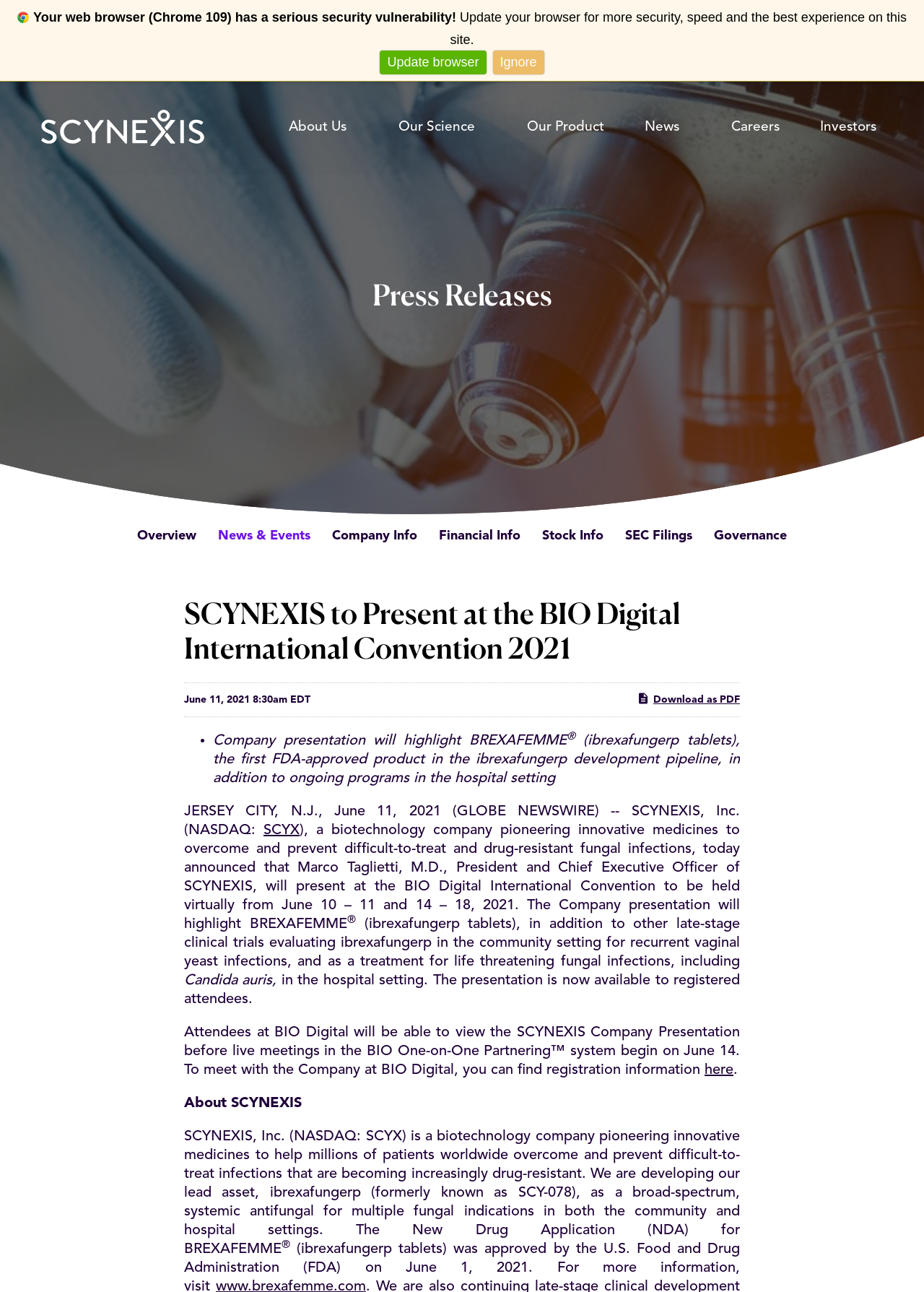When is the BIO Digital International Convention 2021 being held?
Offer a detailed and exhaustive answer to the question.

The webpage states that the BIO Digital International Convention 2021 is being held virtually from June 10-11 and 14-18, 2021.